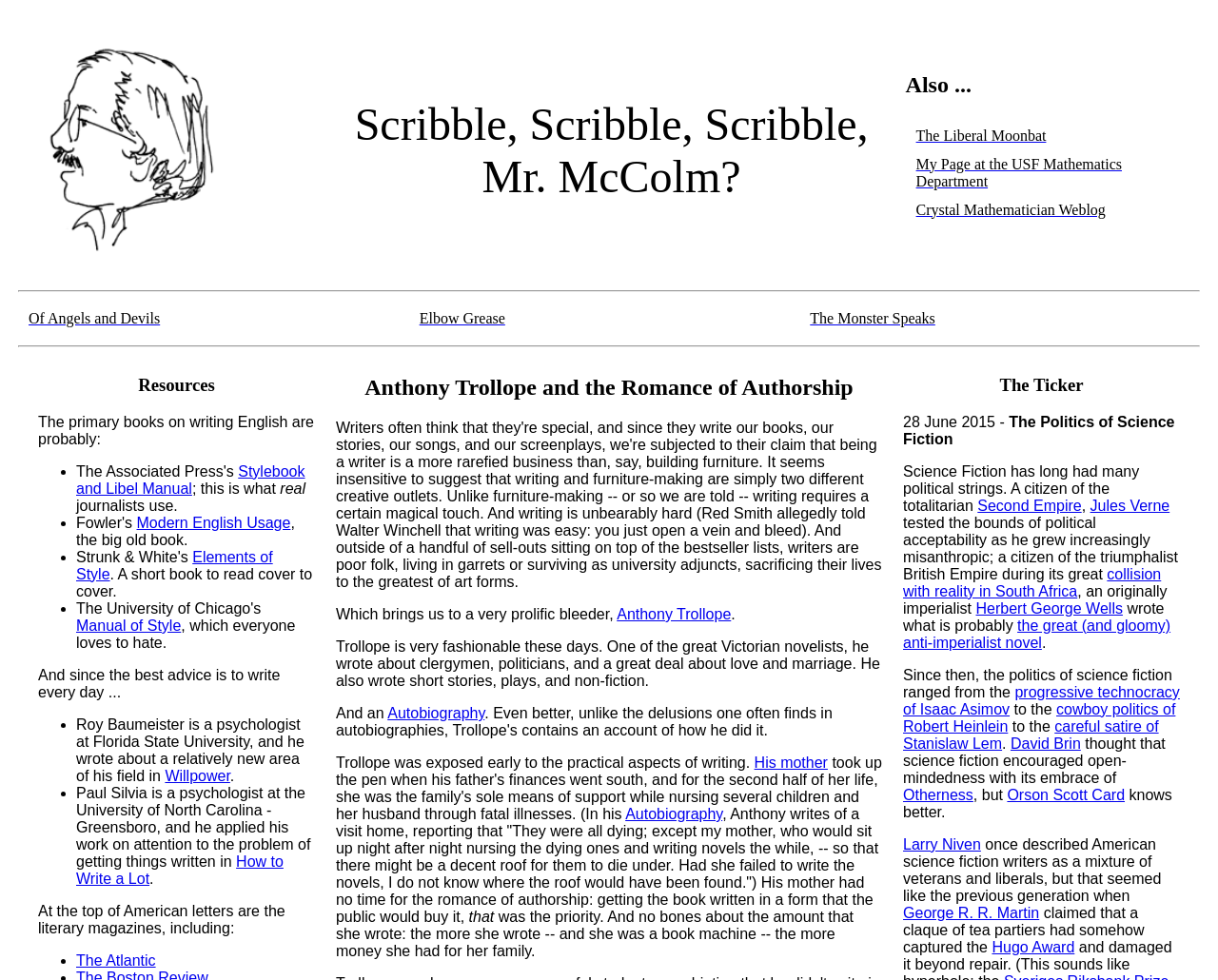Find the bounding box coordinates for the UI element that matches this description: "Otherness".

[0.741, 0.803, 0.799, 0.819]